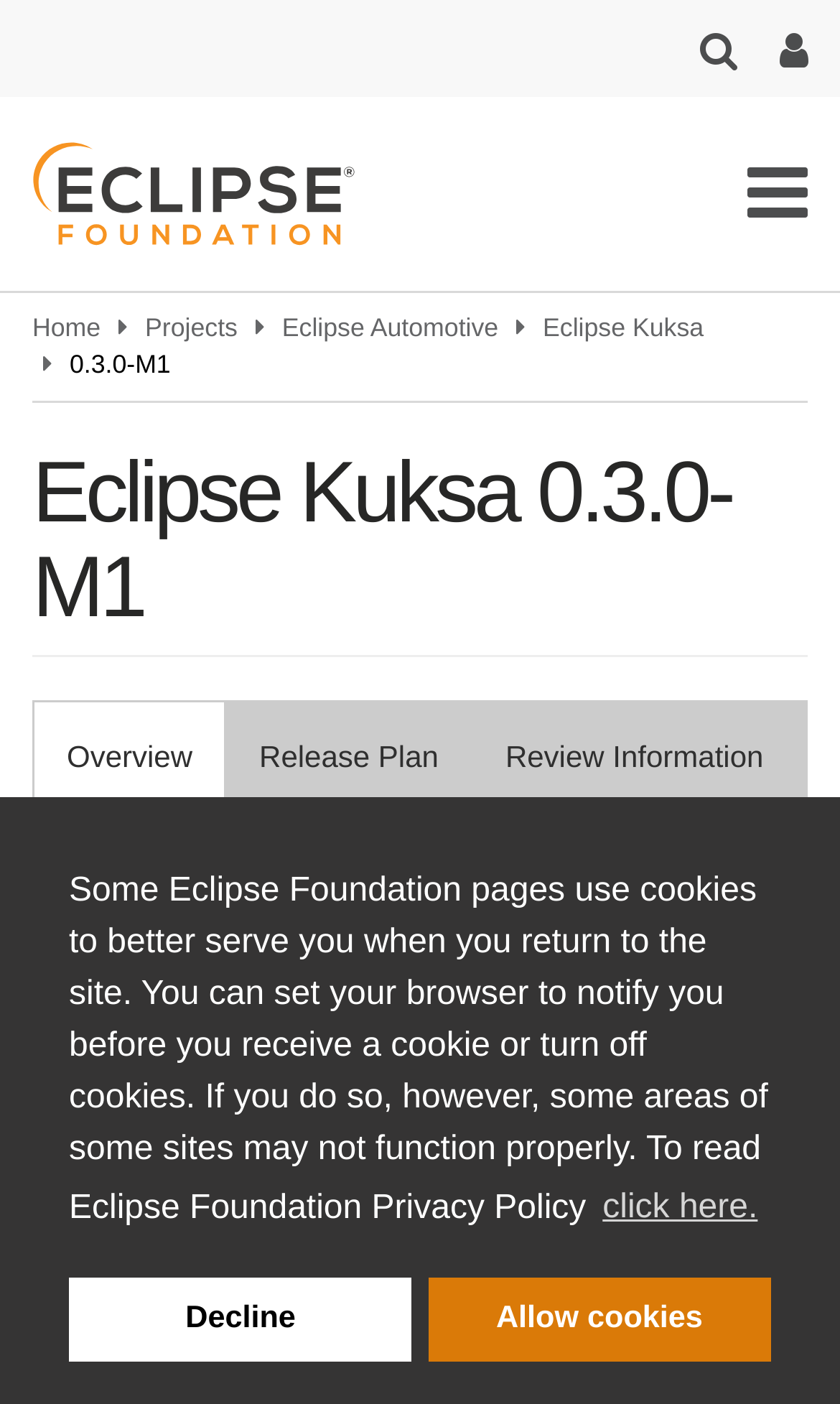Please answer the following question as detailed as possible based on the image: 
What is the focus of the 0.3.0 release?

I found the answer by reading the static text that describes the 0.3.0 release, which states that the focus has shifted to the kuksa.val repository with the new KUKSA databroker component and python client library.